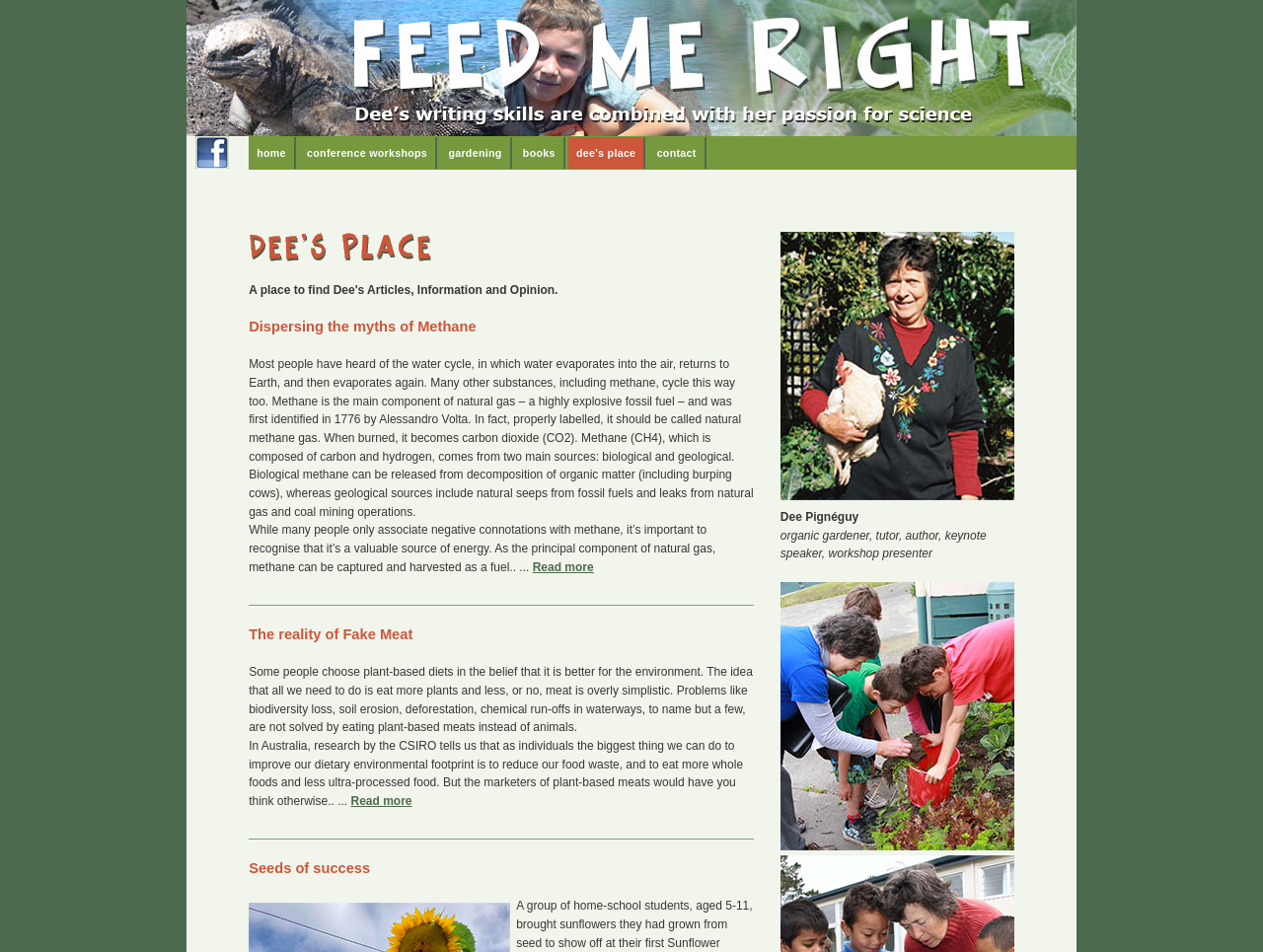Specify the bounding box coordinates for the region that must be clicked to perform the given instruction: "Read more about methane".

[0.422, 0.588, 0.47, 0.603]